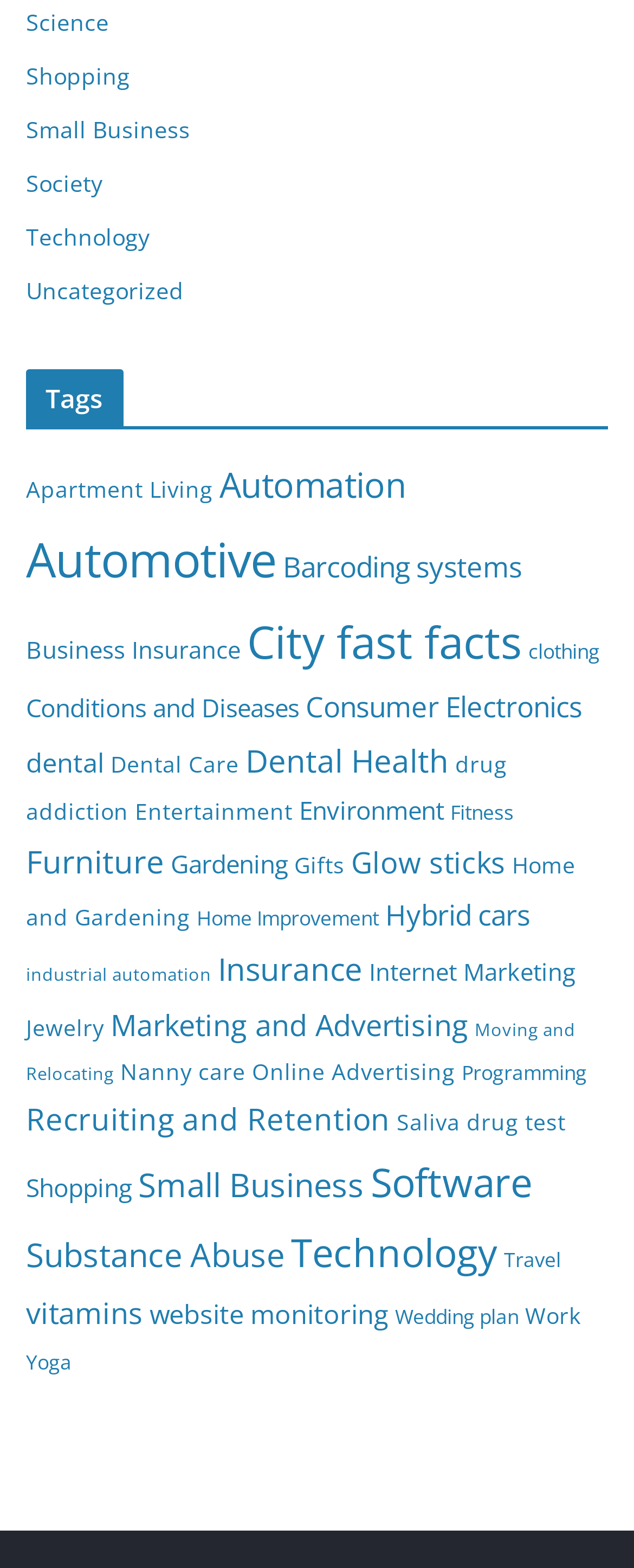What is the category located at the bottom of the webpage?
Look at the webpage screenshot and answer the question with a detailed explanation.

By looking at the links on the webpage, I found that the category 'Yoga' is located at the bottom of the webpage, with 5 items listed.